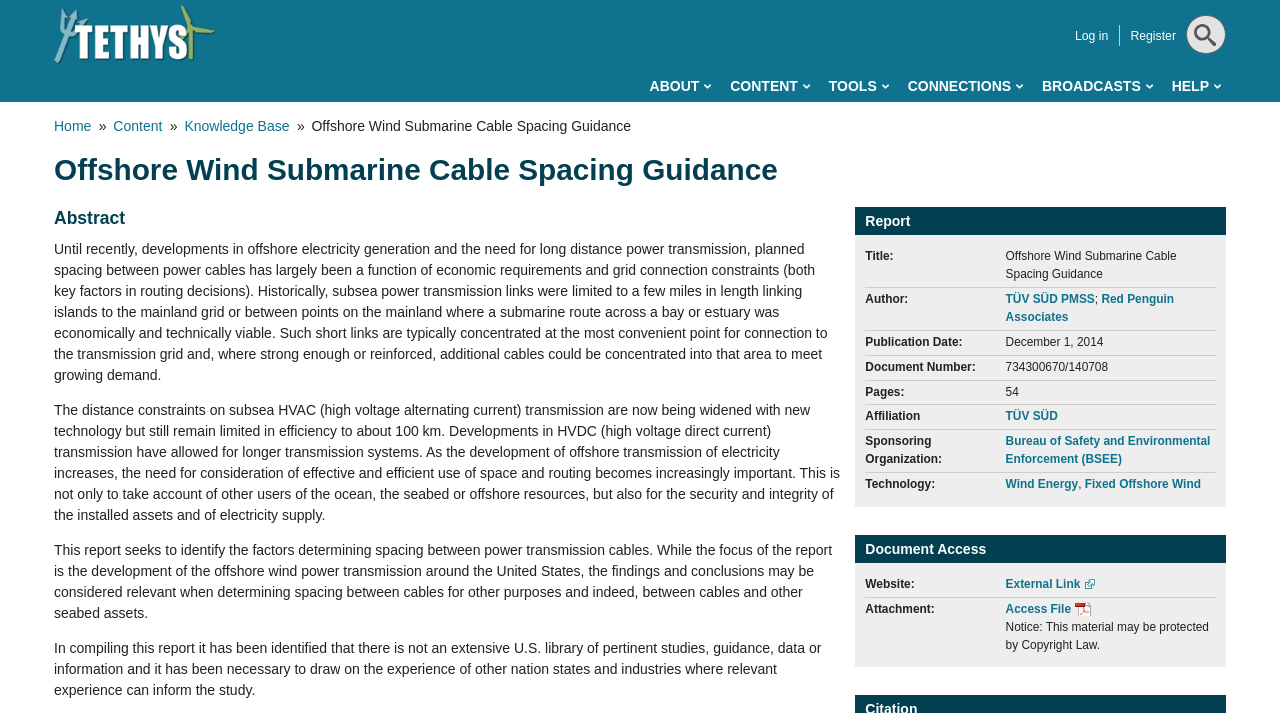Kindly provide the bounding box coordinates of the section you need to click on to fulfill the given instruction: "Click the 'Register' link".

[0.883, 0.041, 0.919, 0.06]